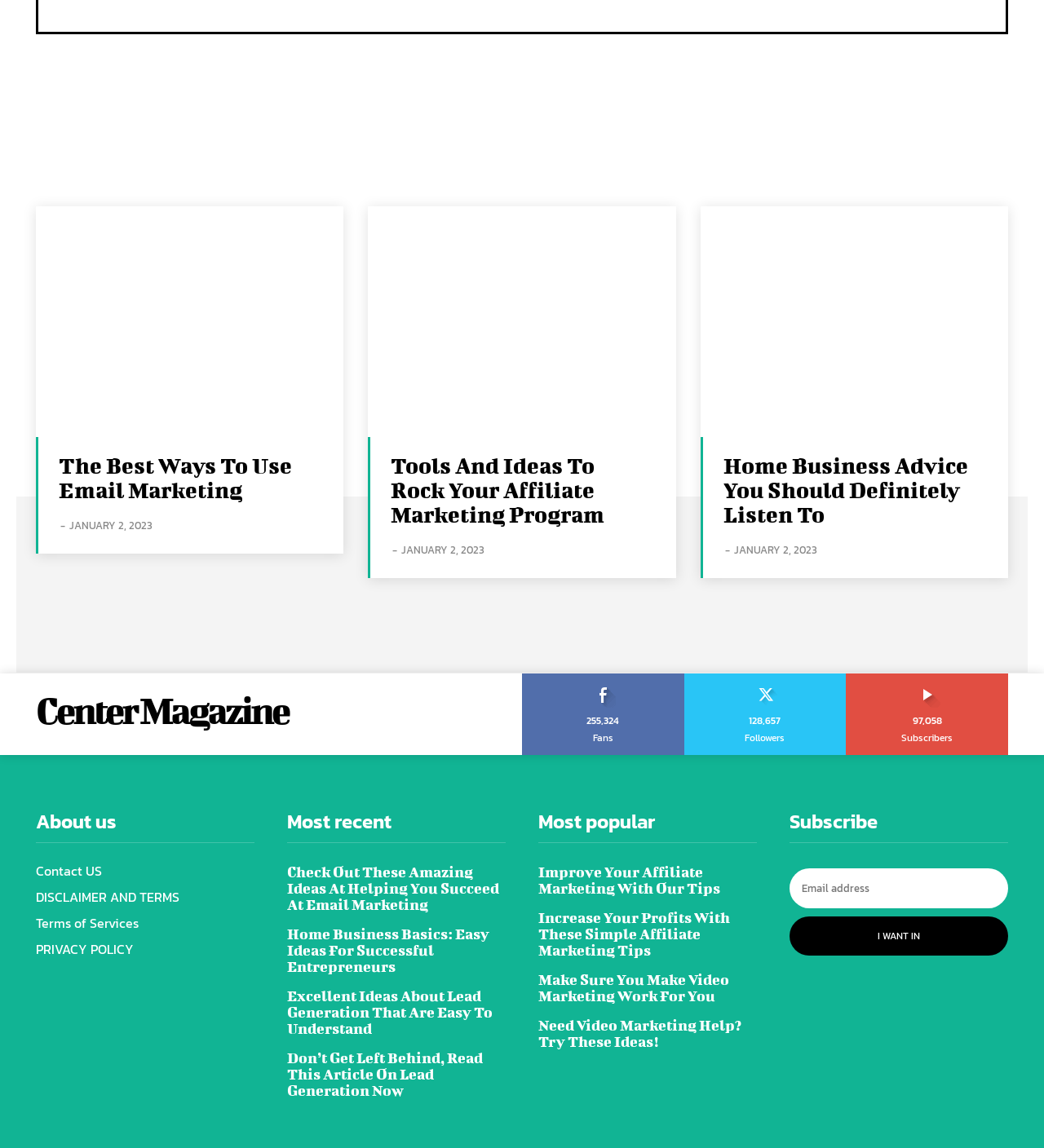Answer the following query with a single word or phrase:
How many social media metrics are displayed?

3